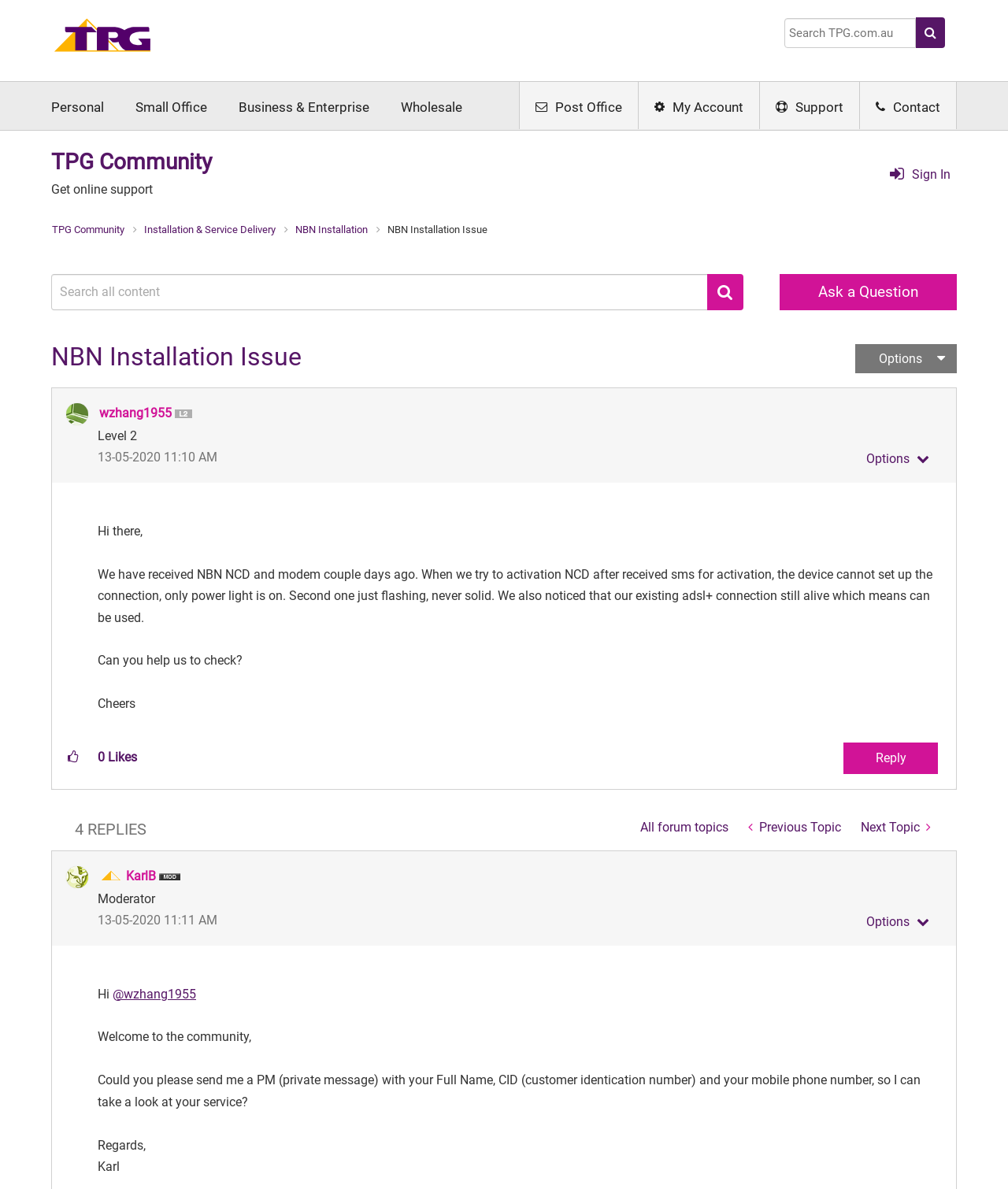Could you determine the bounding box coordinates of the clickable element to complete the instruction: "Search for something"? Provide the coordinates as four float numbers between 0 and 1, i.e., [left, top, right, bottom].

[0.778, 0.015, 0.909, 0.04]